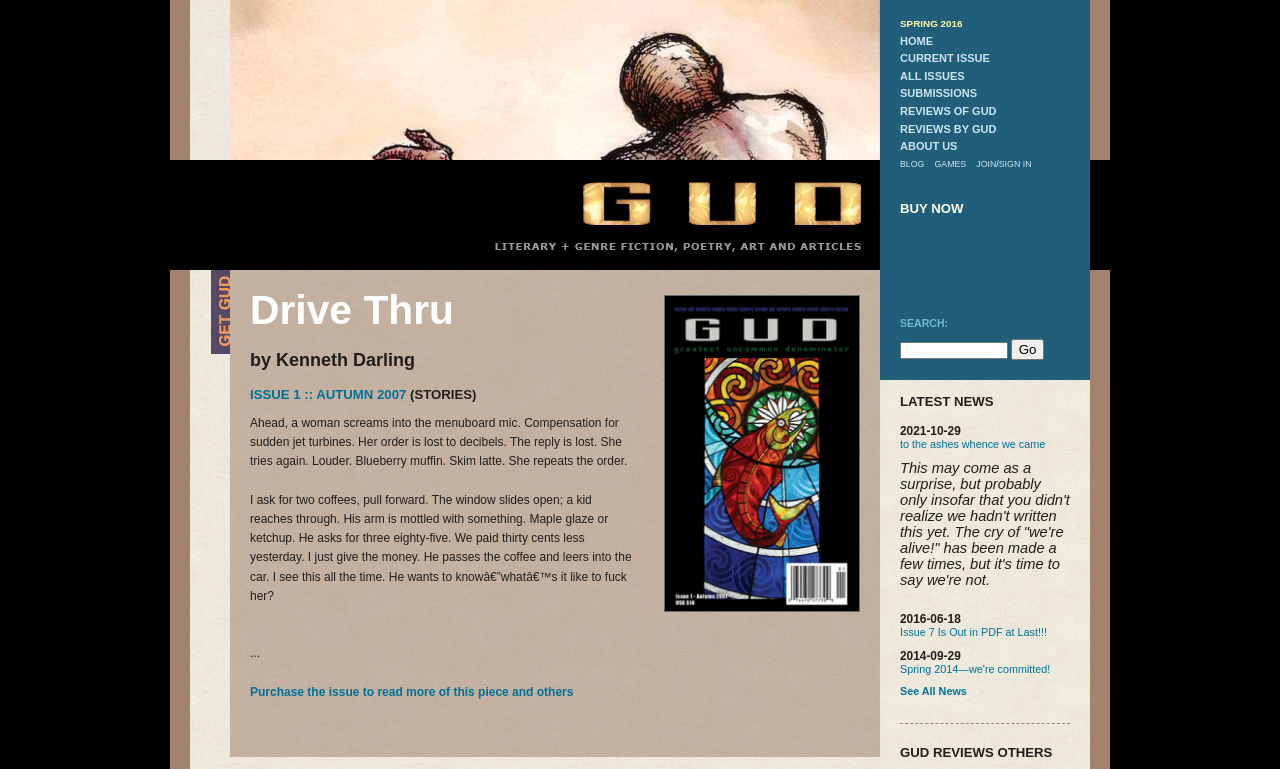Determine the main text heading of the webpage and provide its content.

Greatest Uncommon Denominator Magazine